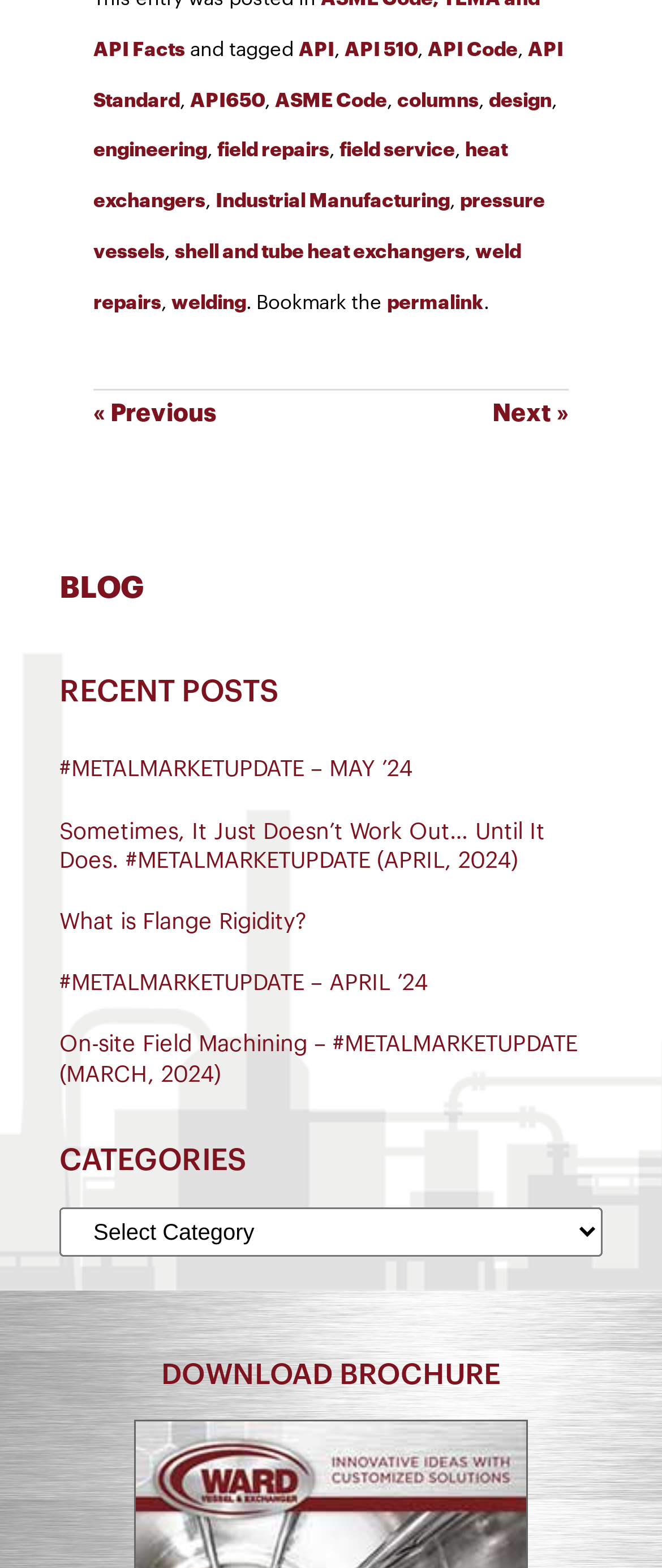Determine the coordinates of the bounding box that should be clicked to complete the instruction: "read BLOG posts". The coordinates should be represented by four float numbers between 0 and 1: [left, top, right, bottom].

[0.09, 0.36, 0.91, 0.405]